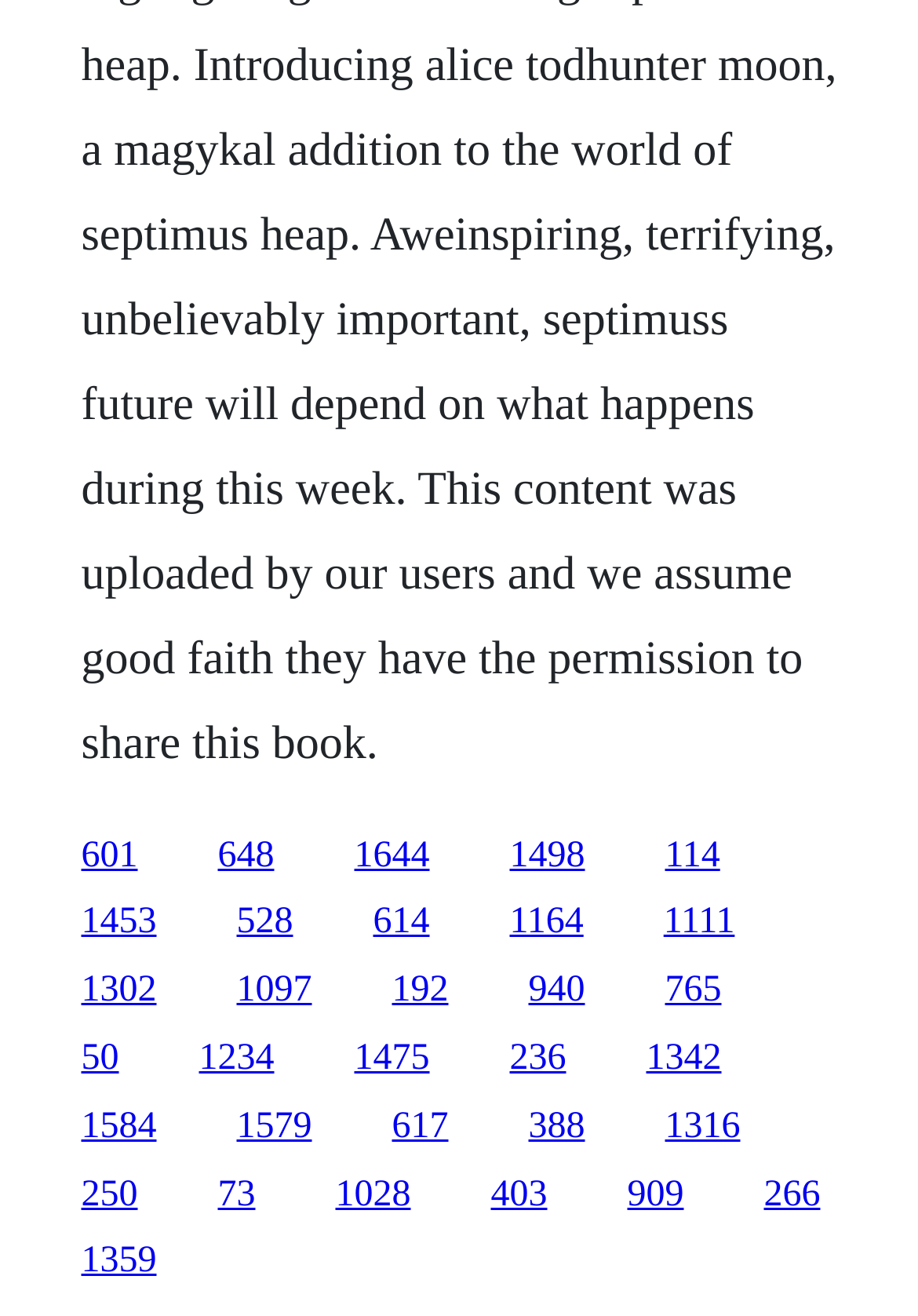How many links have a horizontal position greater than 0.5?
From the image, respond using a single word or phrase.

12